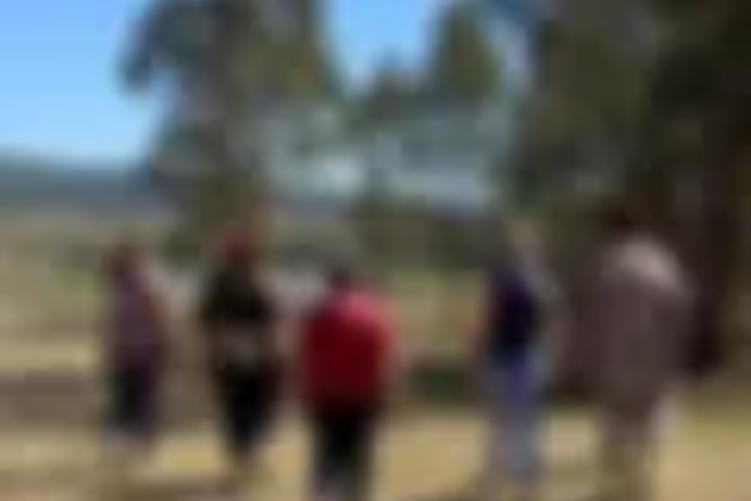What is the importance of connection in SoulCollage practices?
Based on the screenshot, respond with a single word or phrase.

Emphasized